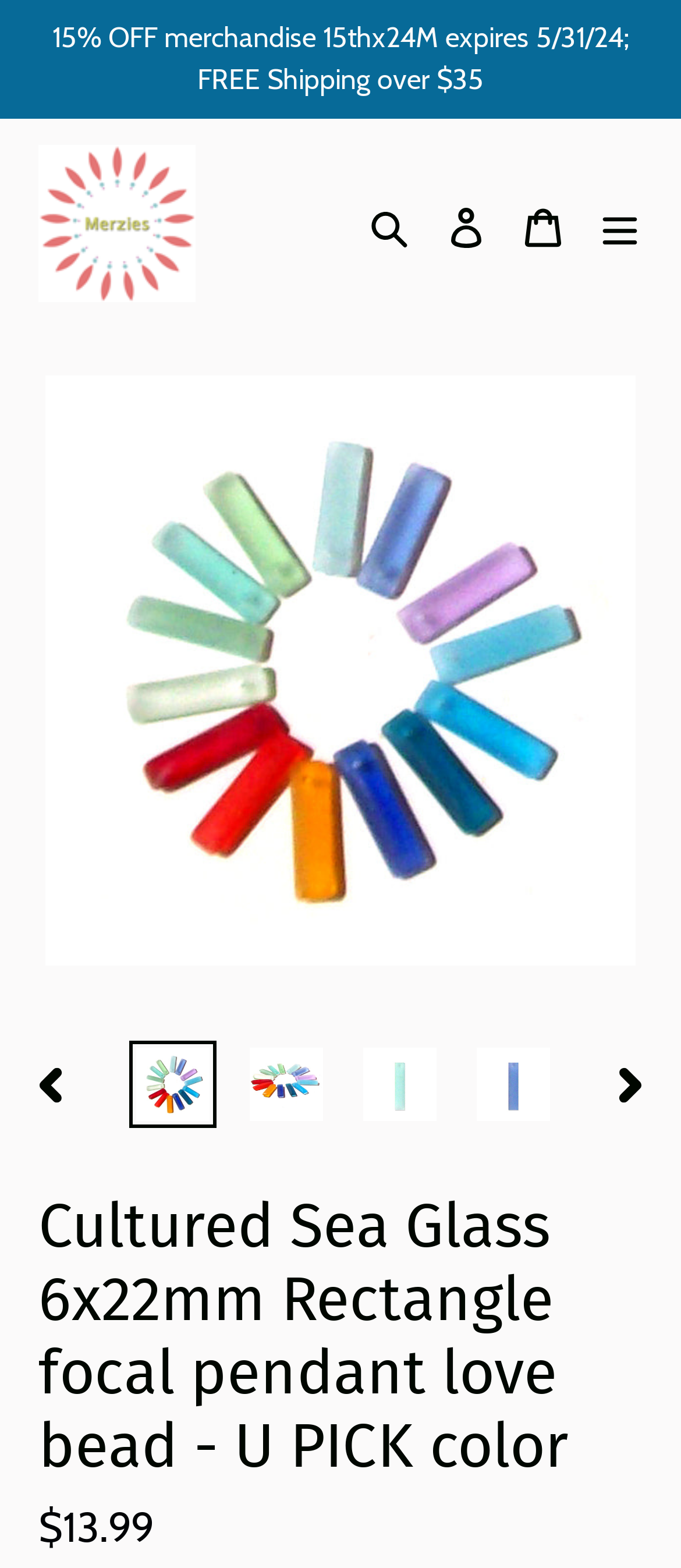Analyze the image and answer the question with as much detail as possible: 
What is the discount on merchandise?

The discount on merchandise is mentioned in the top banner of the webpage, which says '15% OFF merchandise 15thx24M expires 5/31/24; FREE Shipping over $35'.